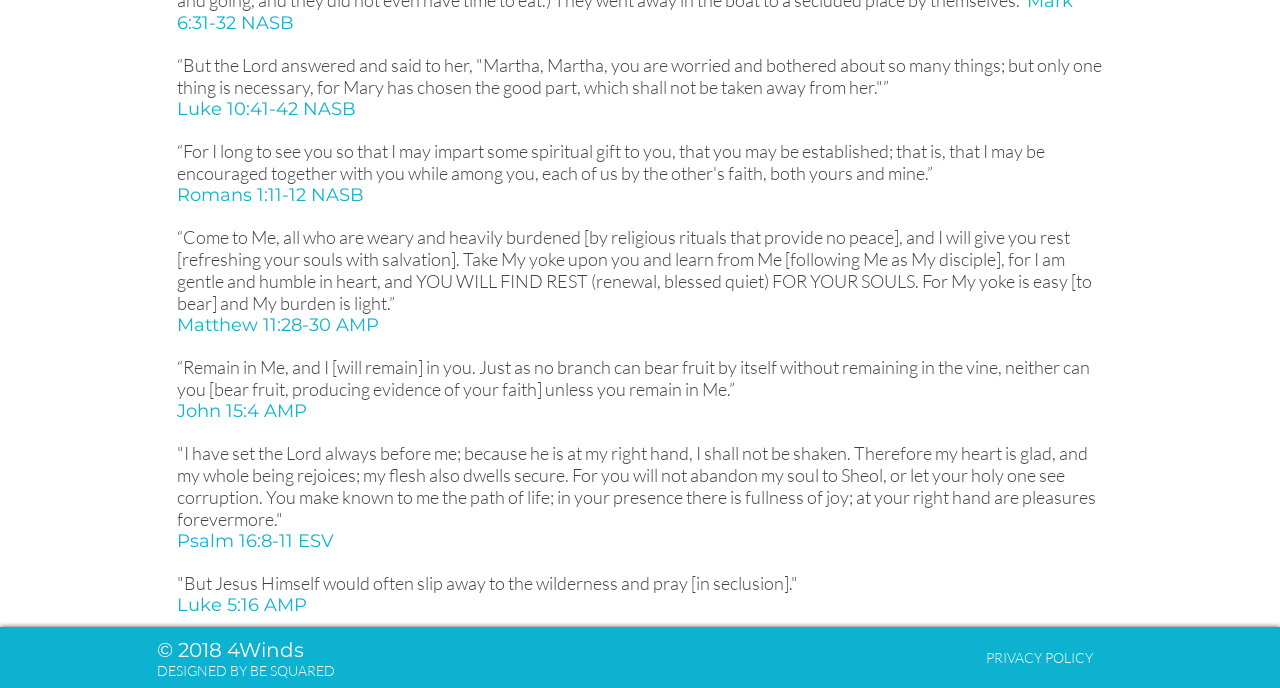Locate the bounding box of the UI element with the following description: "PRIVACY POLICY".

[0.77, 0.945, 0.854, 0.968]